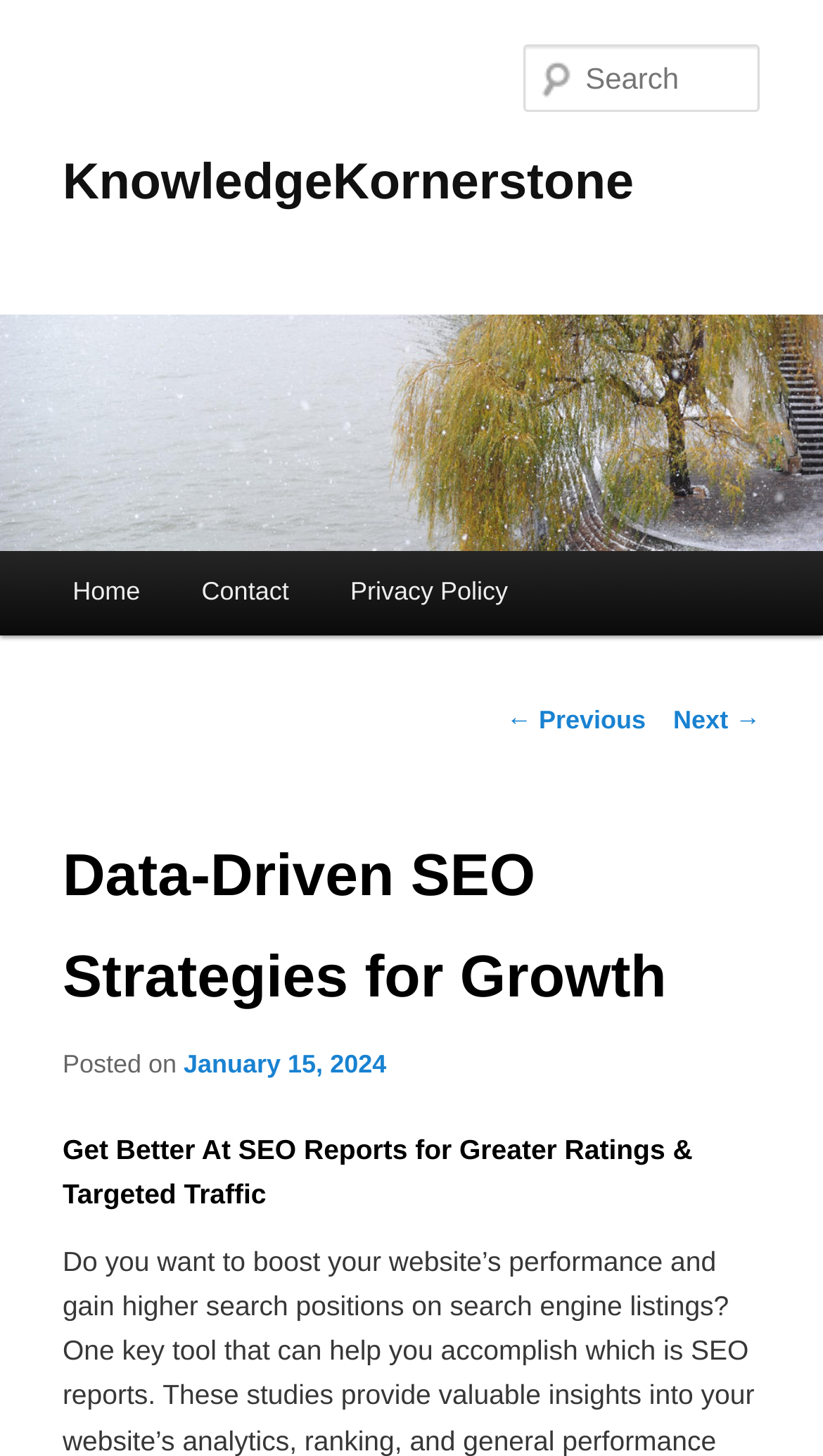Highlight the bounding box coordinates of the element you need to click to perform the following instruction: "search for something."

[0.637, 0.031, 0.924, 0.077]